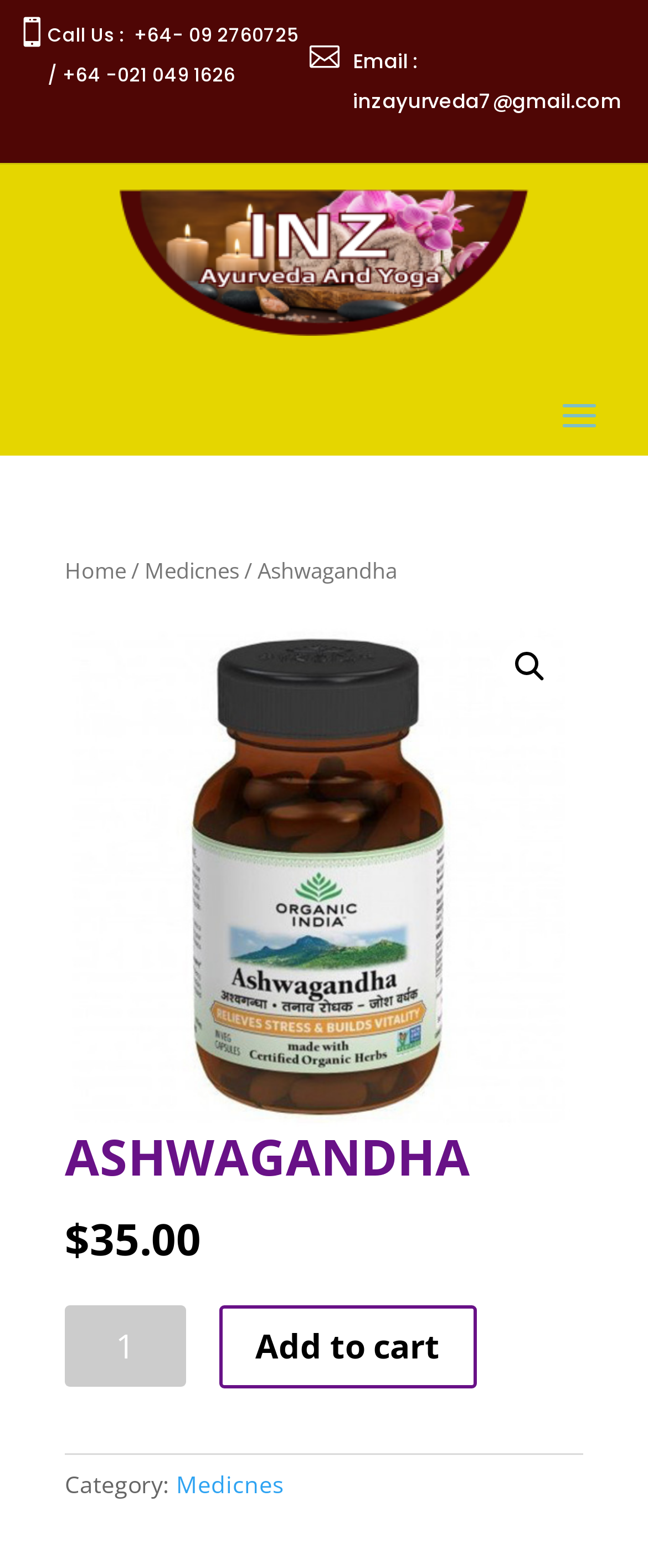What is the phone number to call?
Using the visual information, respond with a single word or phrase.

+64- 09 2760725 / +64 -021 049 1626